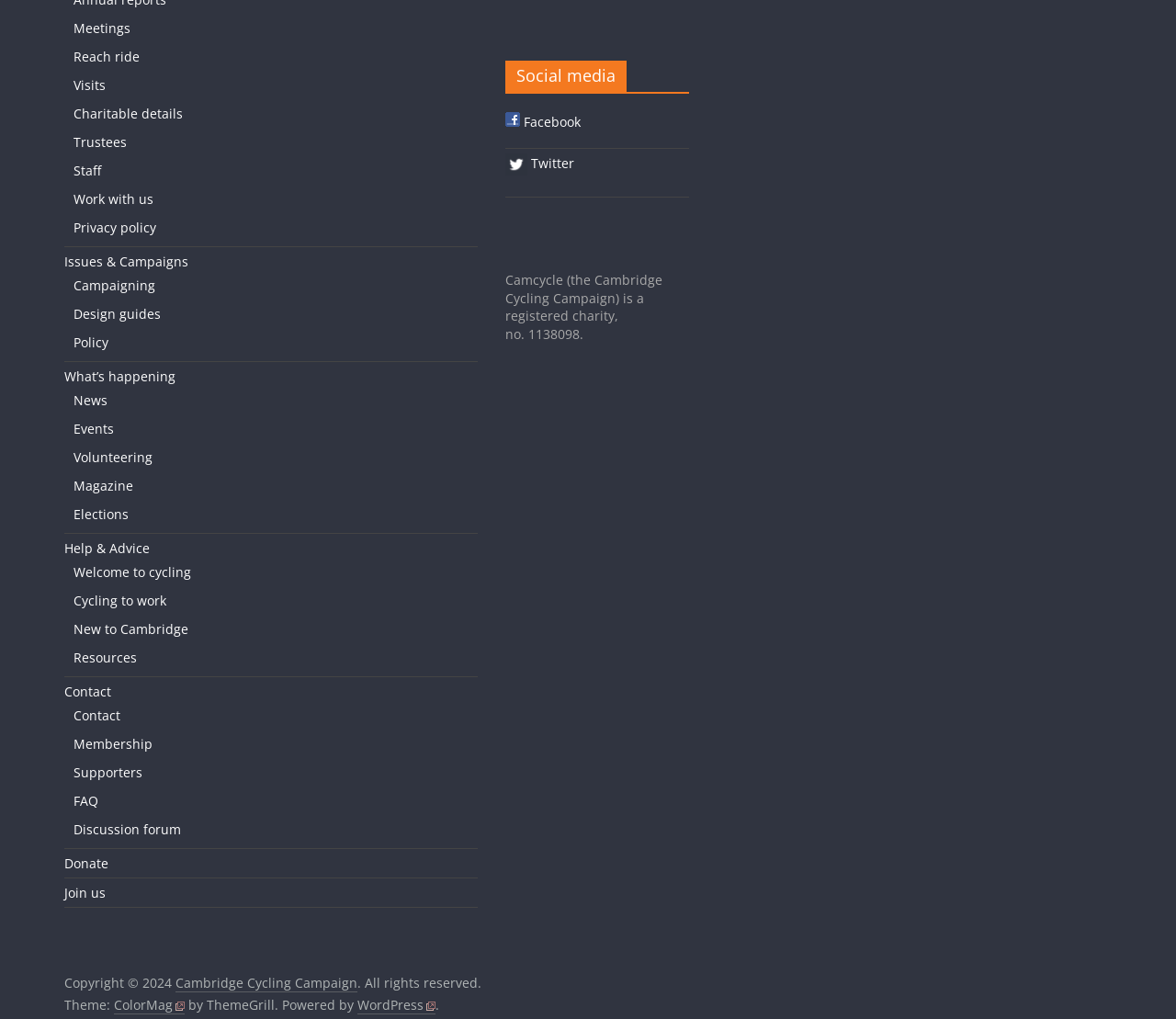Respond with a single word or phrase for the following question: 
What social media platforms are linked on the webpage?

Facebook and Twitter